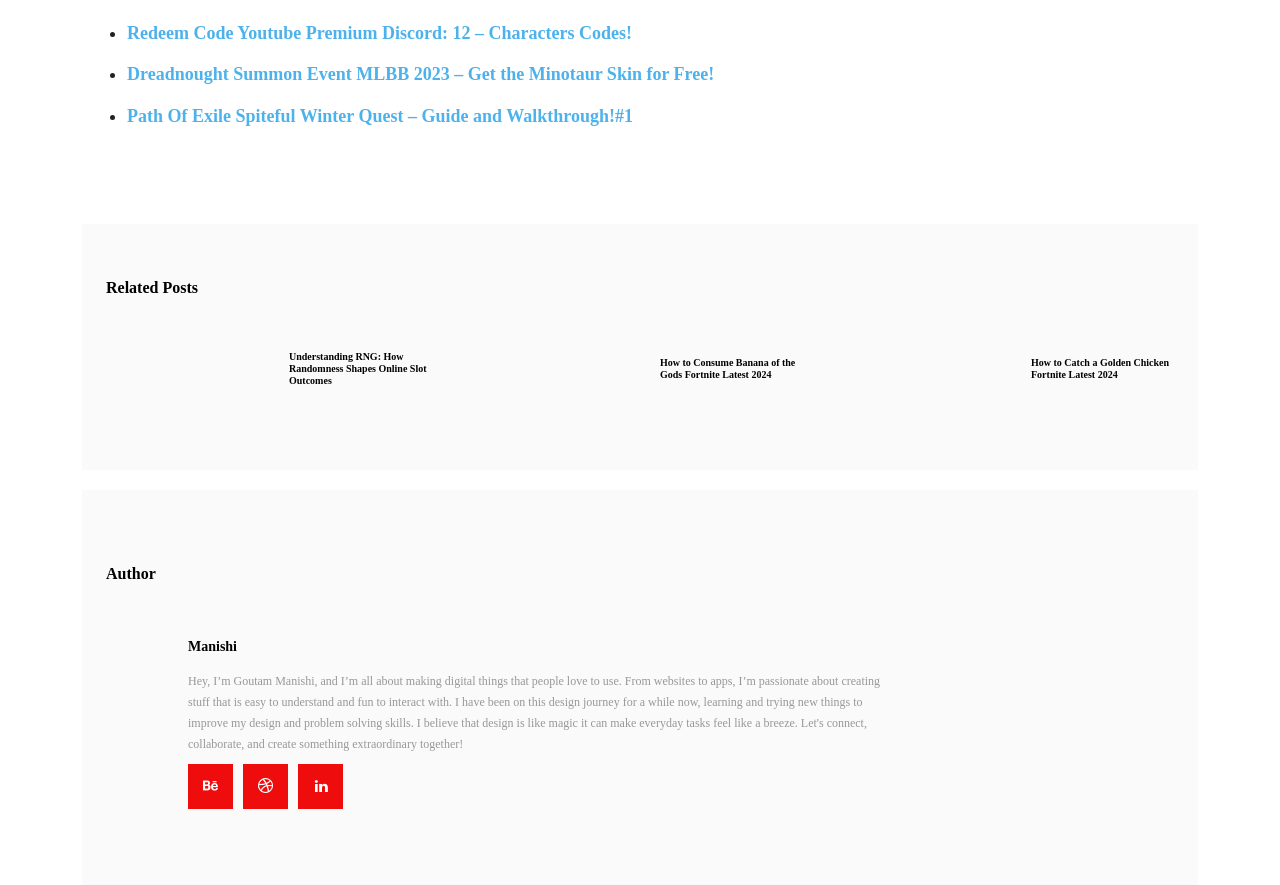Kindly respond to the following question with a single word or a brief phrase: 
How many links are under the 'Related Posts' section?

5